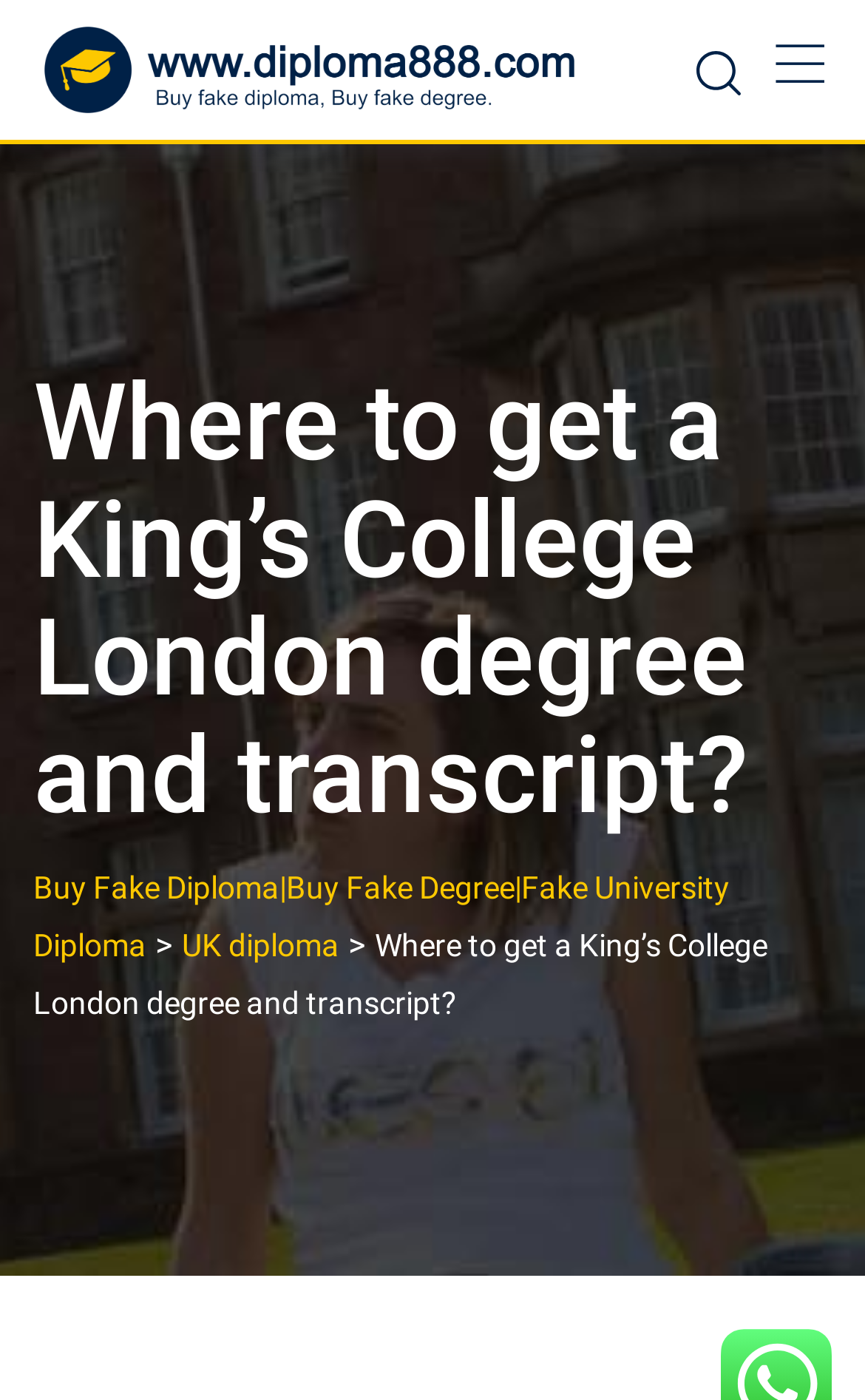What type of image is displayed at the top of the webpage?
Look at the image and answer with only one word or phrase.

Fake diploma logo